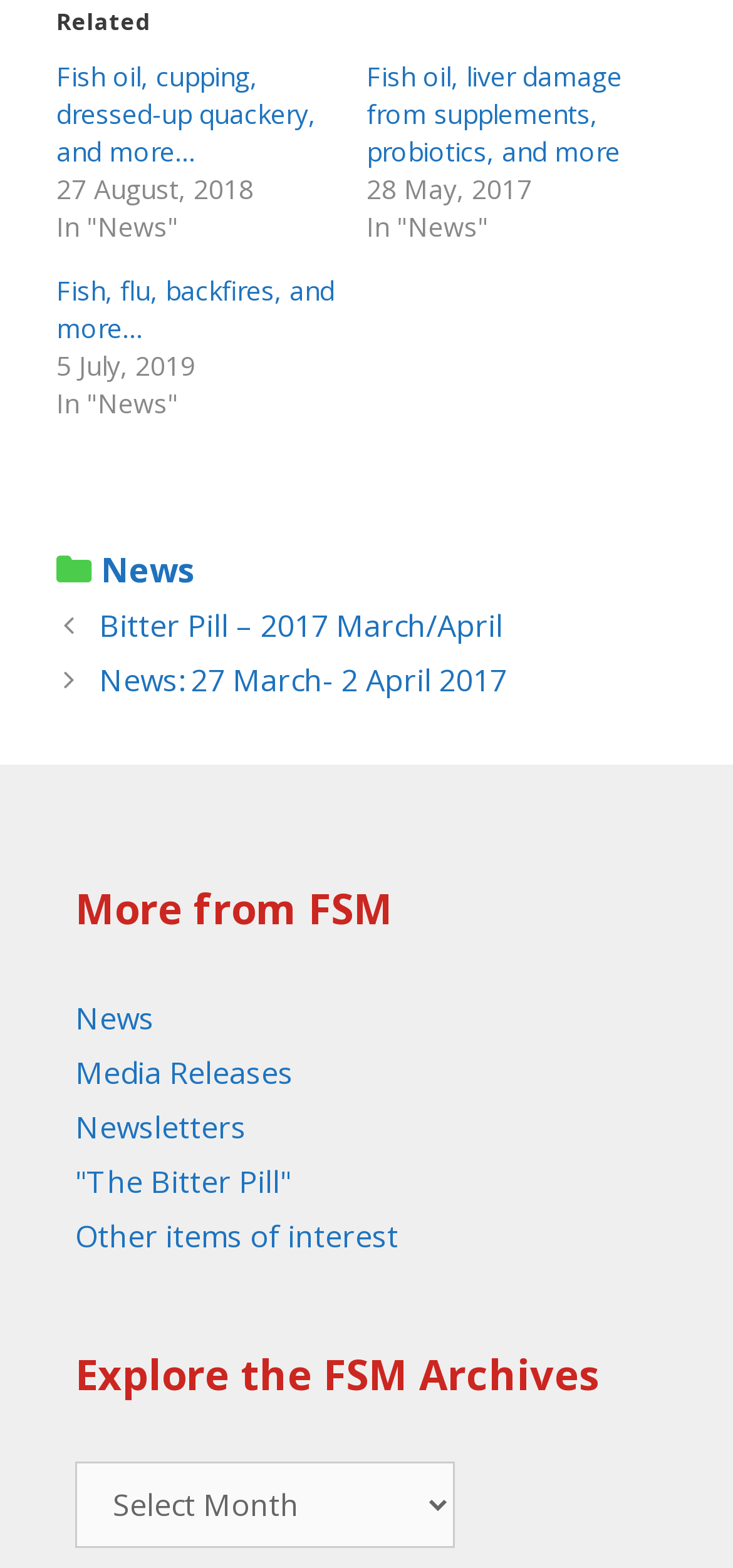What is the date of the first news article?
Give a one-word or short-phrase answer derived from the screenshot.

27 August, 2018